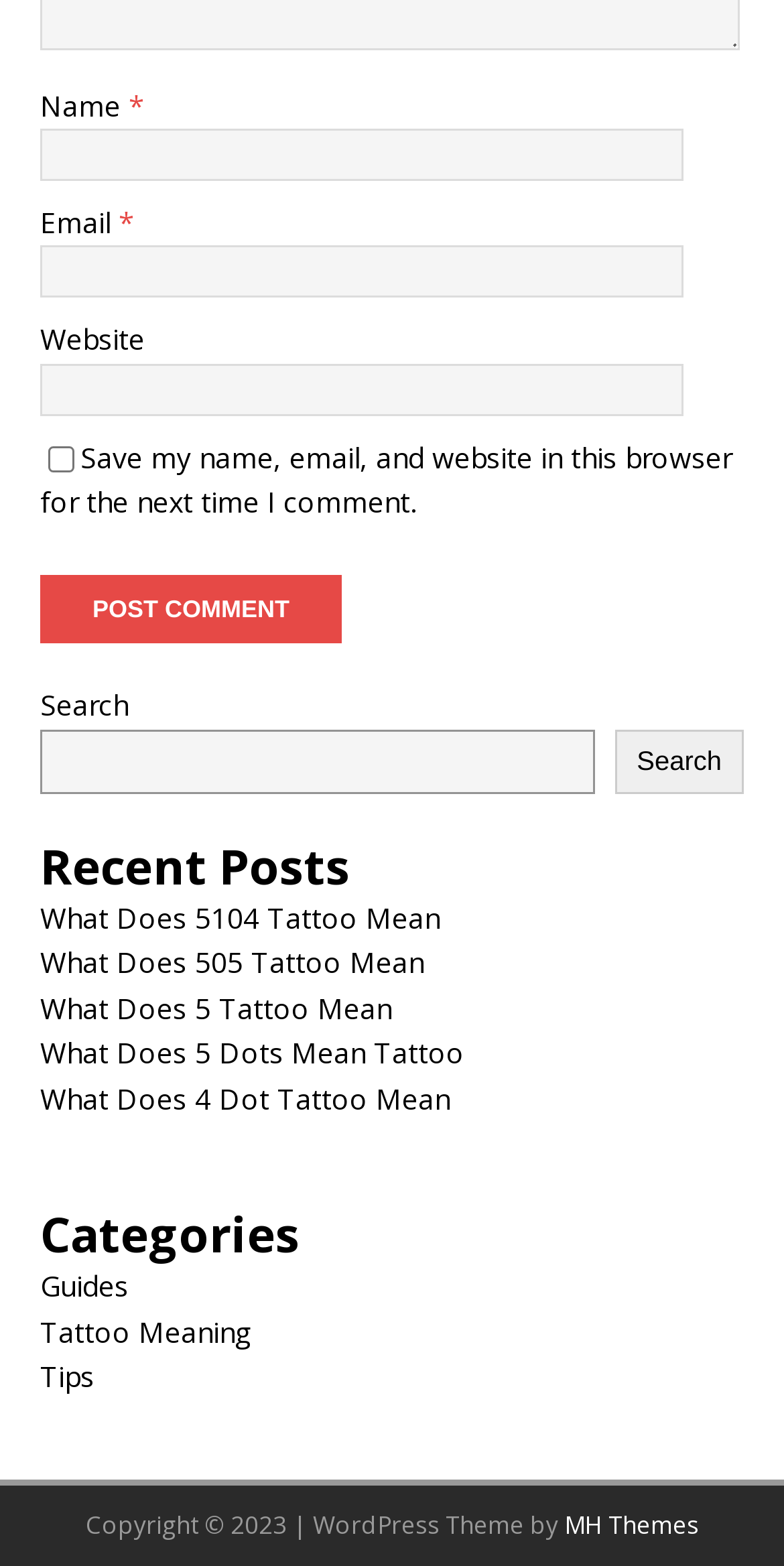Please determine the bounding box coordinates of the area that needs to be clicked to complete this task: 'Check 'Save my name, email, and website in this browser for the next time I comment.''. The coordinates must be four float numbers between 0 and 1, formatted as [left, top, right, bottom].

[0.062, 0.286, 0.095, 0.302]